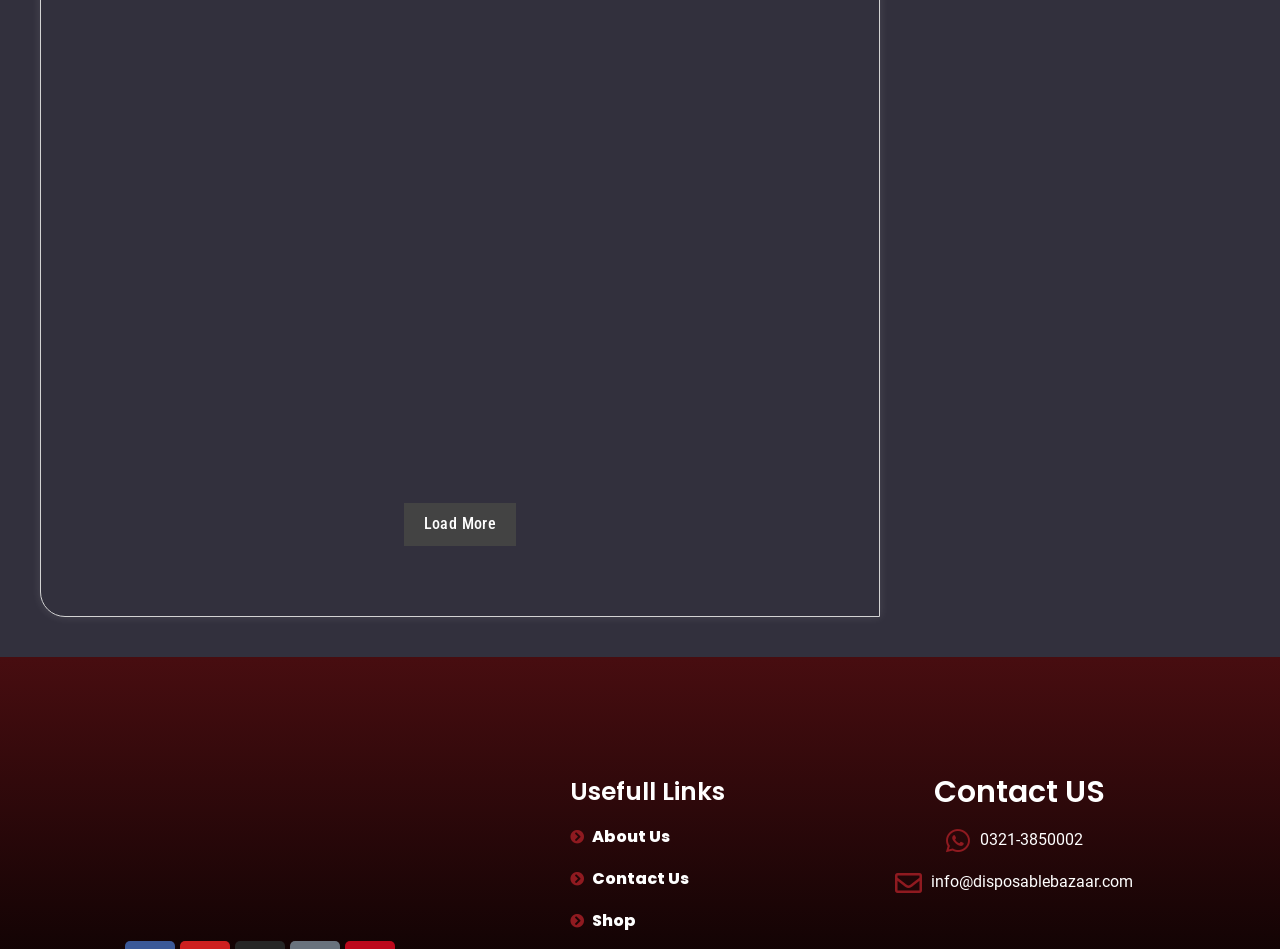How many articles are displayed on the current page?
Provide a one-word or short-phrase answer based on the image.

2